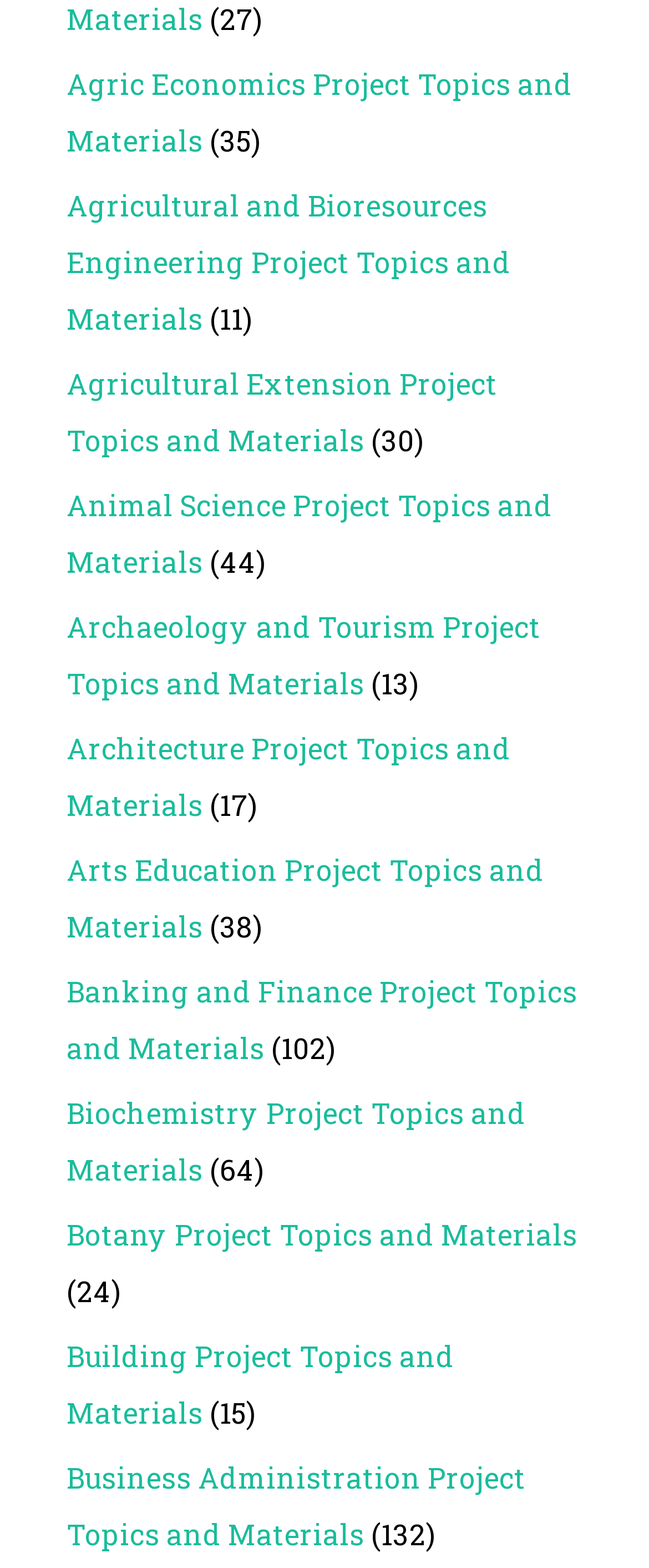Pinpoint the bounding box coordinates of the element you need to click to execute the following instruction: "Click on Canonical Ubuntu". The bounding box should be represented by four float numbers between 0 and 1, in the format [left, top, right, bottom].

None